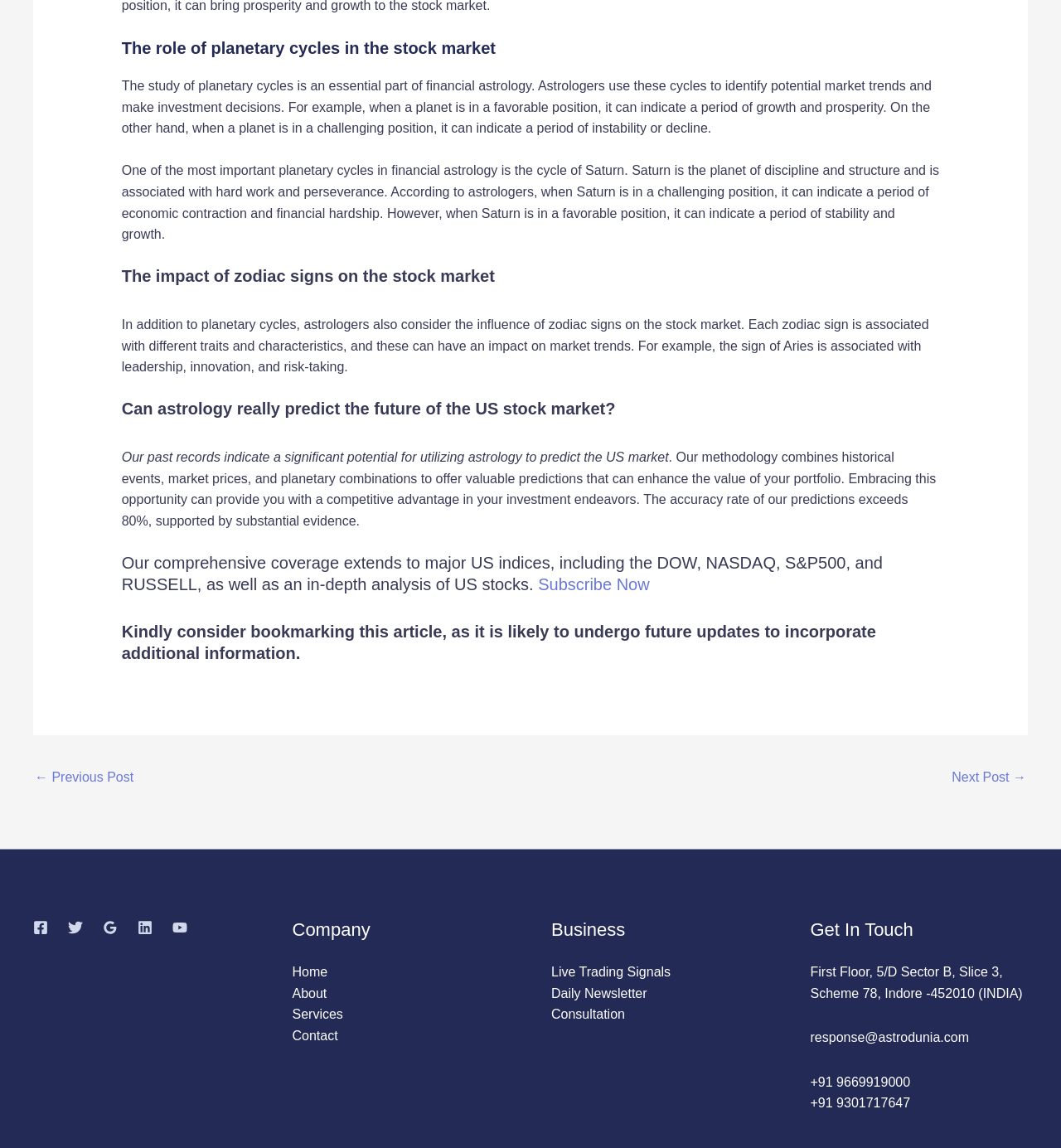What is the address of the company mentioned on the webpage?
Based on the visual details in the image, please answer the question thoroughly.

The address is mentioned in the footer section of the webpage, under the 'Get In Touch' heading.